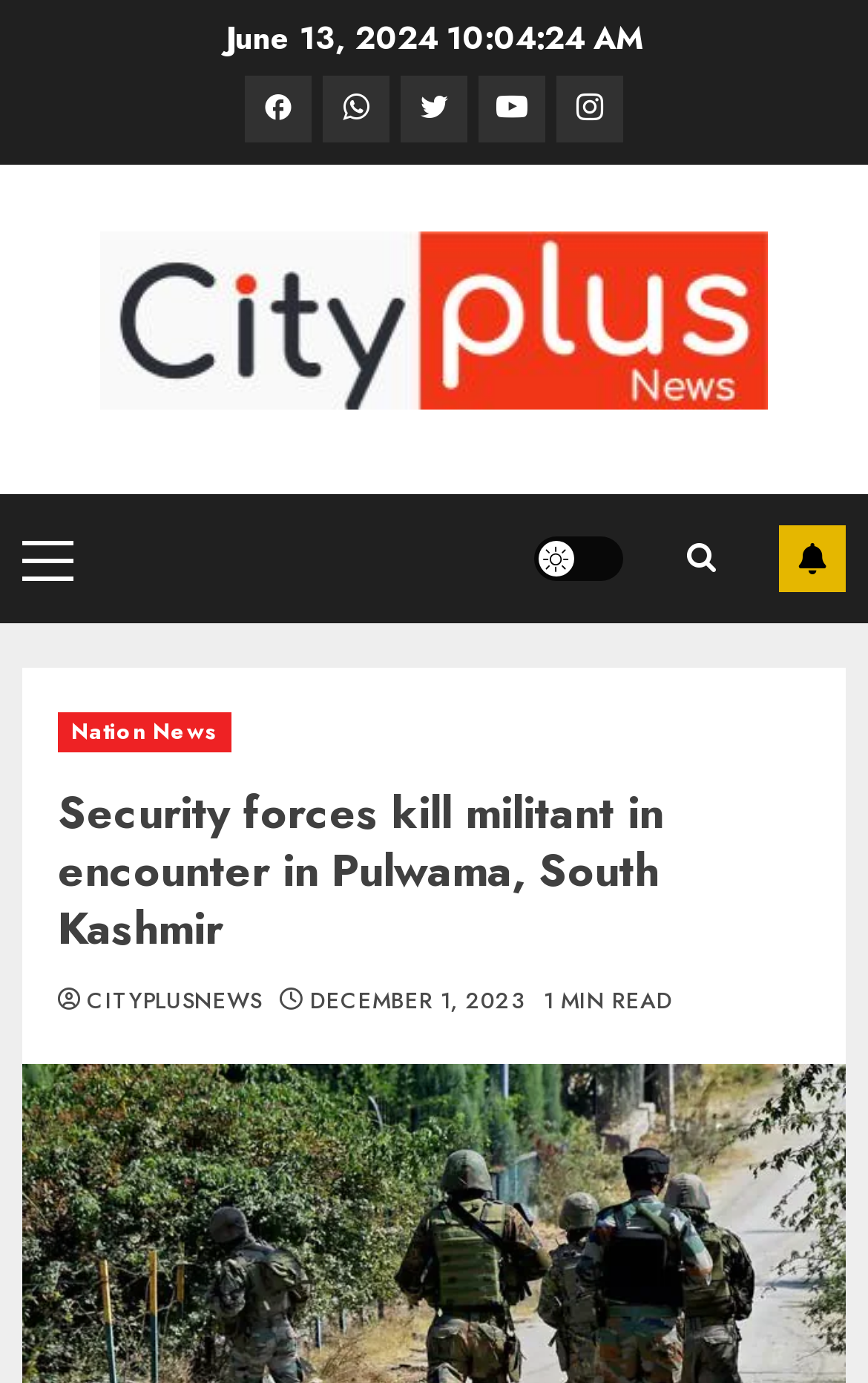Explain the contents of the webpage comprehensively.

The webpage appears to be a news article from CITYPLUS NEWS, with a focus on a specific event. At the top, there is a date "June 13, 2024" displayed prominently. Below this, there are social media links to Facebook, Whatsapp, Twitter, Youtube, and Instagram, aligned horizontally.

To the right of the social media links, there is a logo of CITYPLUS NEWS, accompanied by a link to the news organization's website. Below this, there is a primary menu with a link labeled "Primary Menu".

On the right side of the page, there are three links: "Light/Dark Button", a search icon, and "SUBSCRIBE". The "SUBSCRIBE" link is part of a larger section that contains a header with several links, including "Nation News", the title of the article "Security forces kill militant in encounter in Pulwama, South Kashmir", a link to CITYPLUSNEWS, the date "DECEMBER 1, 2023", and a label "1 MIN READ" indicating the estimated time it takes to read the article.

The article's title is a prominent heading that spans most of the width of the page, with the date and reading time information displayed below it.